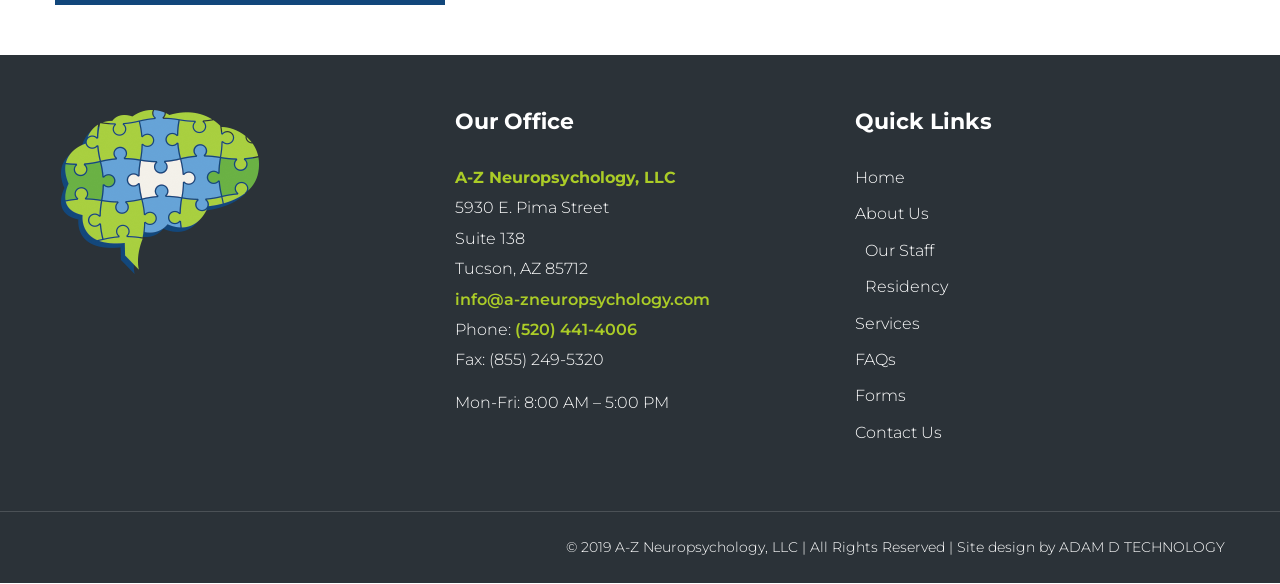Respond with a single word or phrase for the following question: 
Who designed the website?

ADAM D TECHNOLOGY